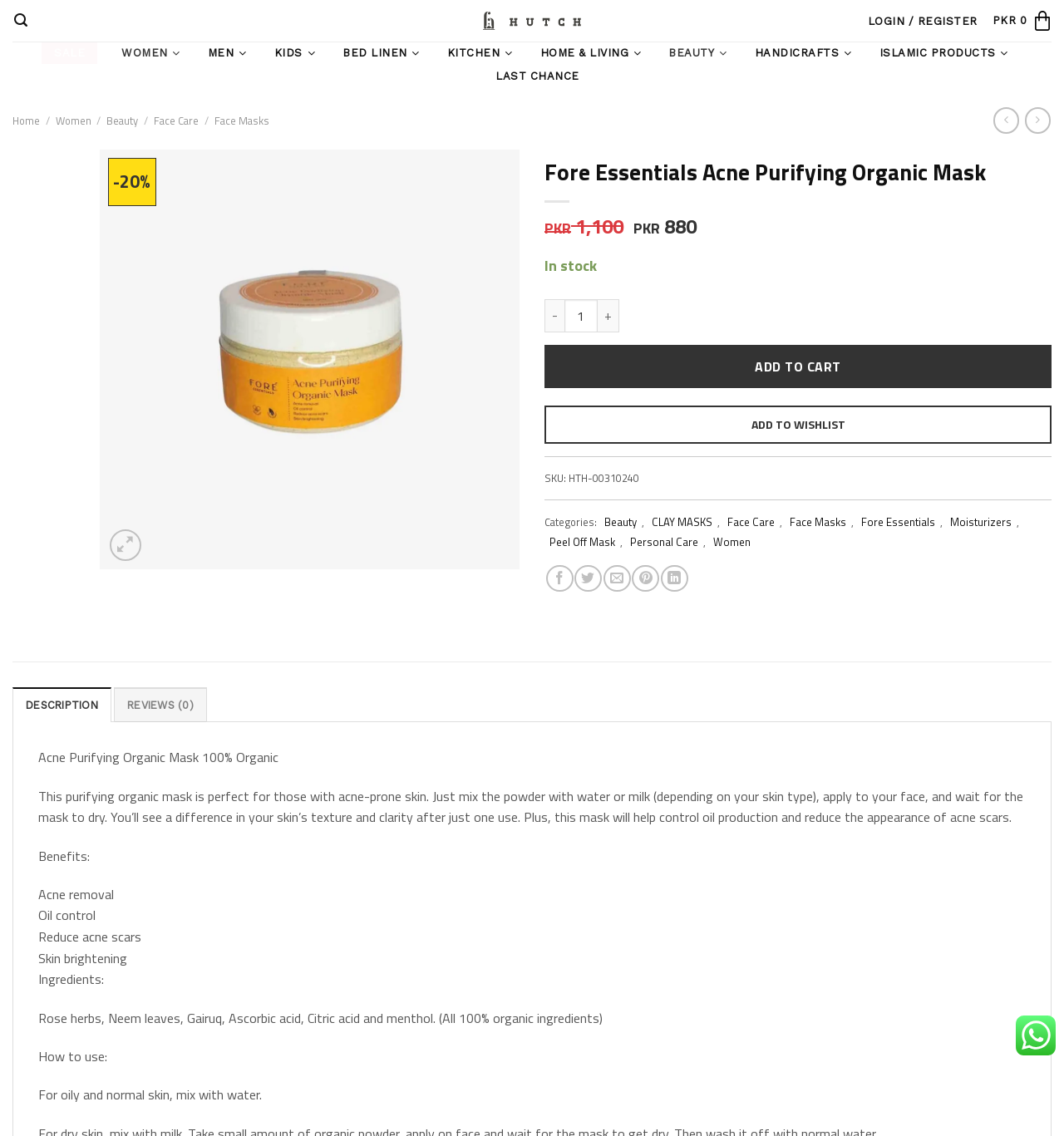What is the name of the product?
Give a one-word or short-phrase answer derived from the screenshot.

Fore Essentials Acne Purifying Organic Mask